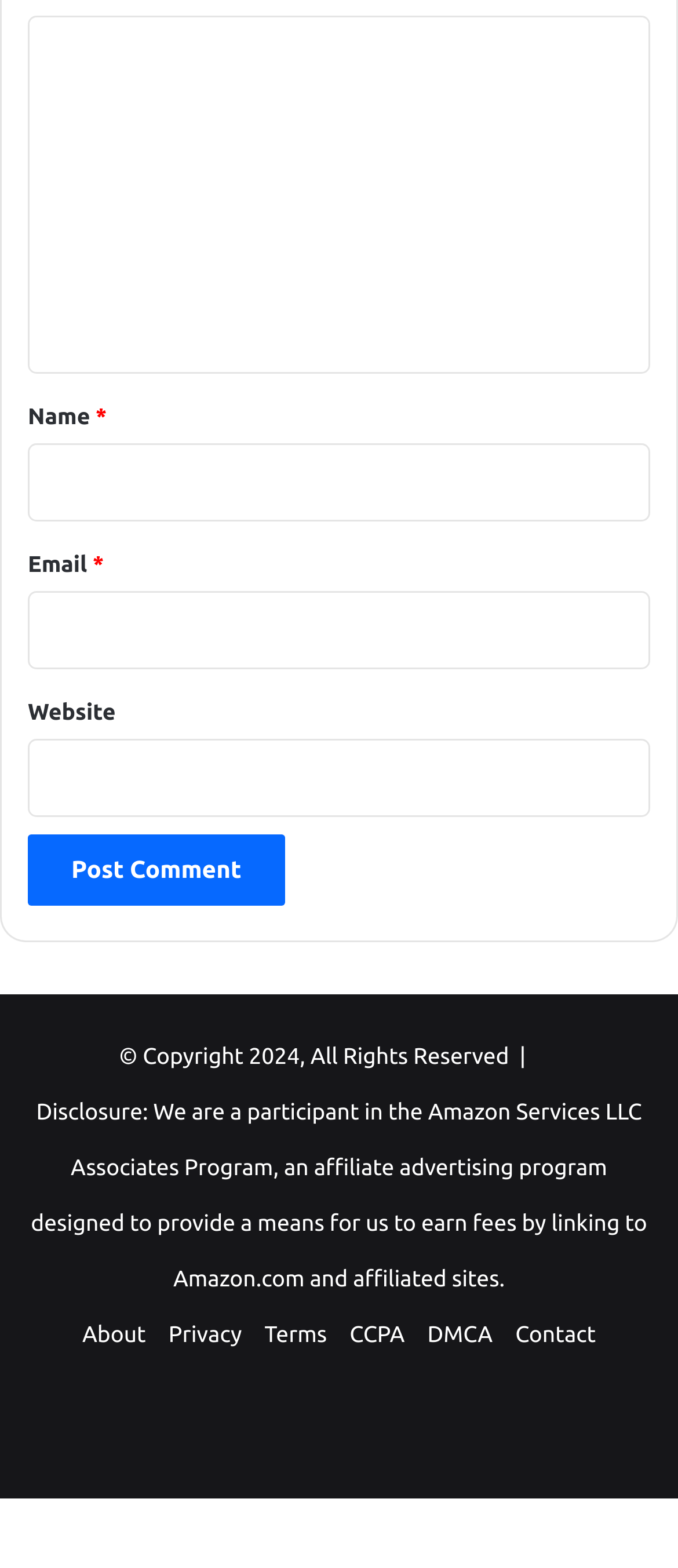Pinpoint the bounding box coordinates of the clickable area necessary to execute the following instruction: "Click the post comment button". The coordinates should be given as four float numbers between 0 and 1, namely [left, top, right, bottom].

[0.041, 0.532, 0.42, 0.578]